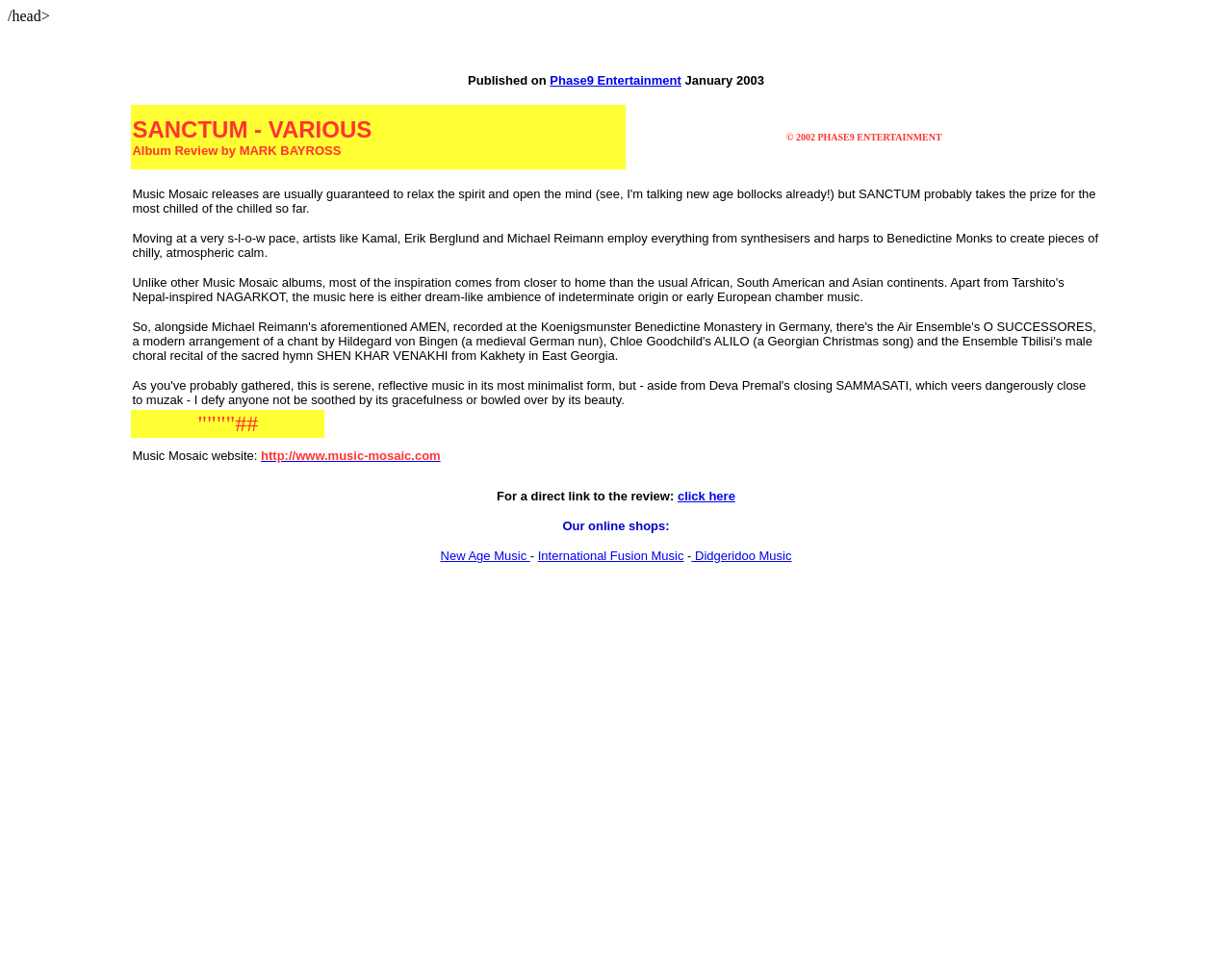What is the name of the album being reviewed? Please answer the question using a single word or phrase based on the image.

Sanctum